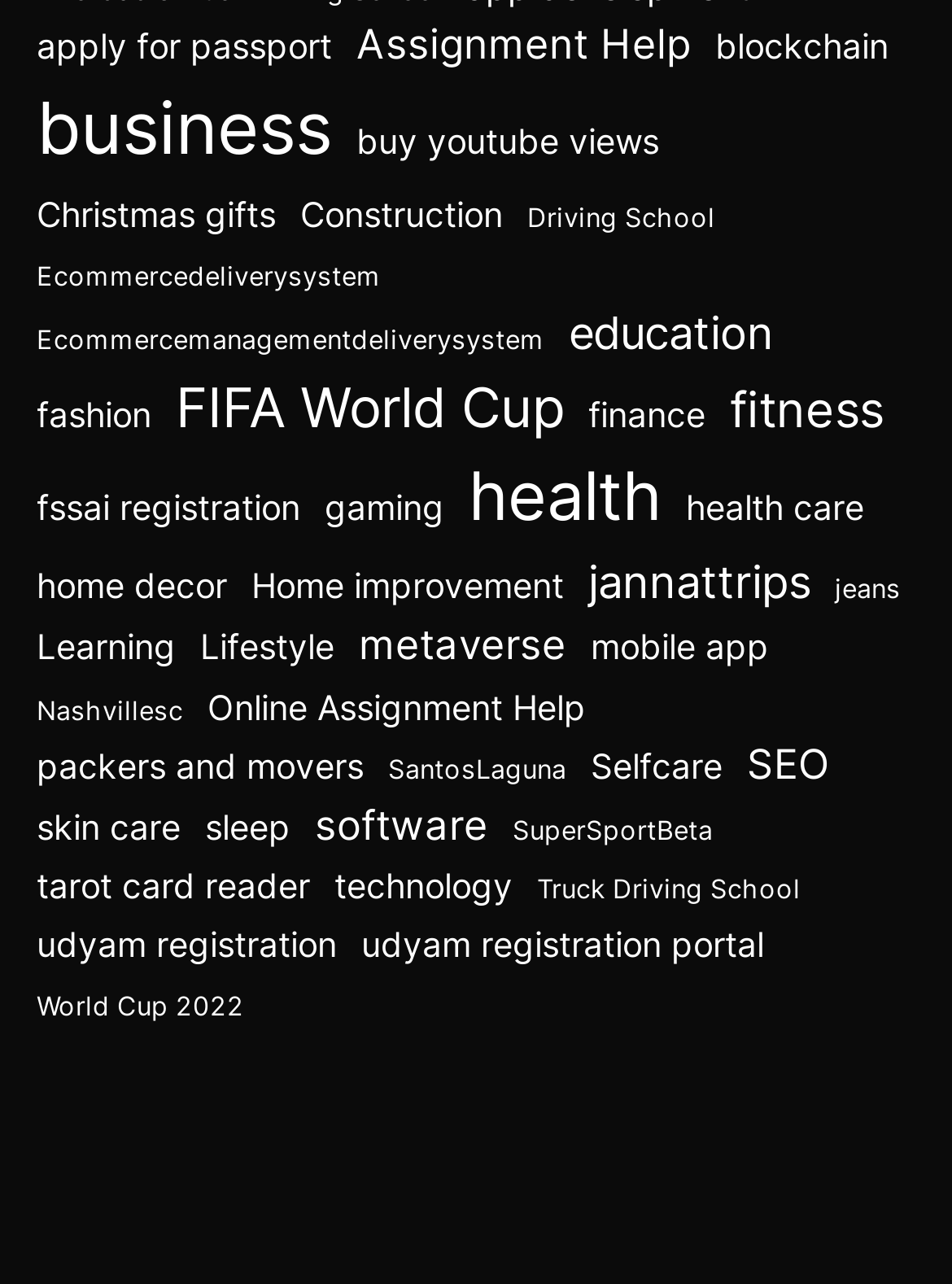Find and provide the bounding box coordinates for the UI element described with: "technology".

[0.351, 0.67, 0.538, 0.711]